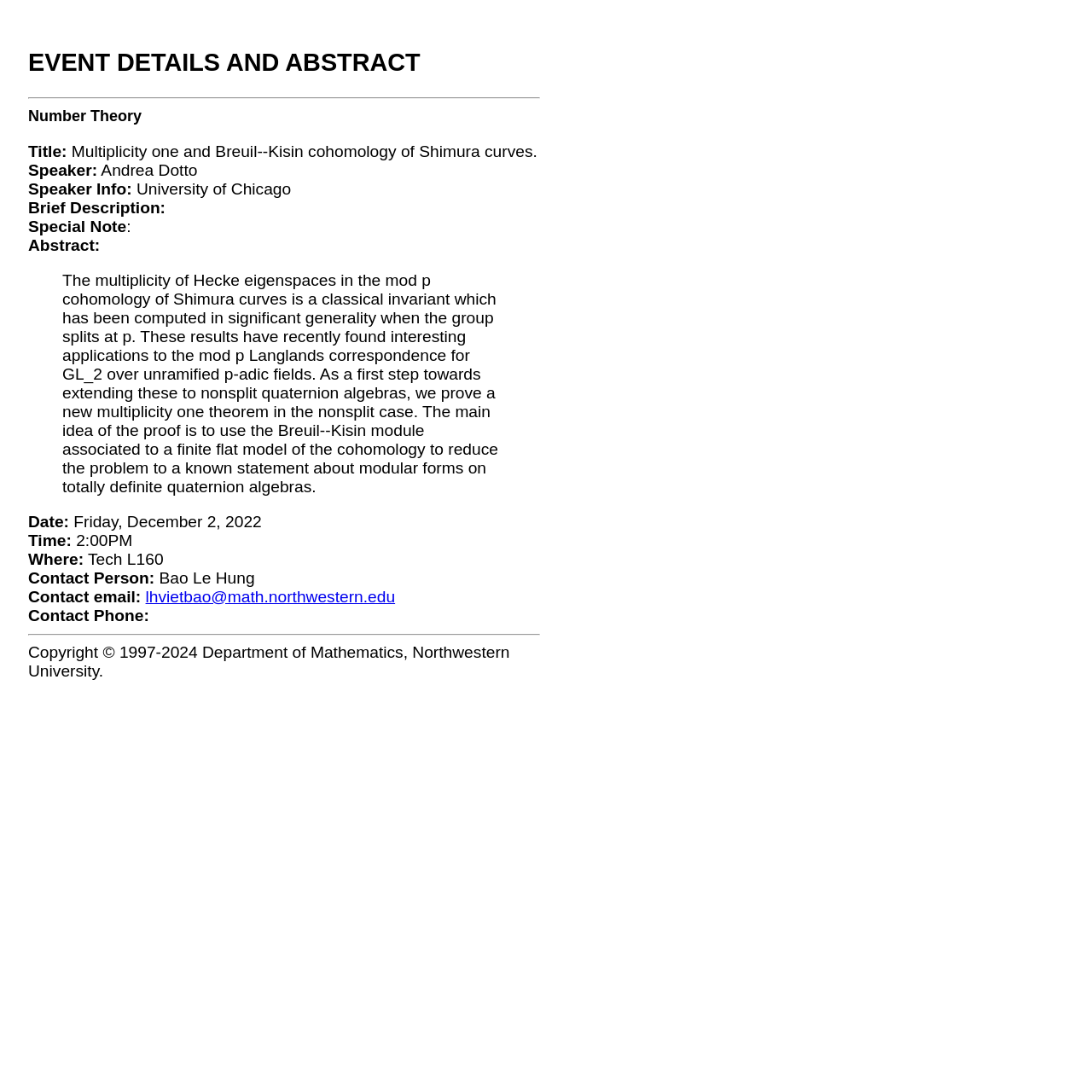Predict the bounding box of the UI element based on the description: "Privacy Policy". The coordinates should be four float numbers between 0 and 1, formatted as [left, top, right, bottom].

None